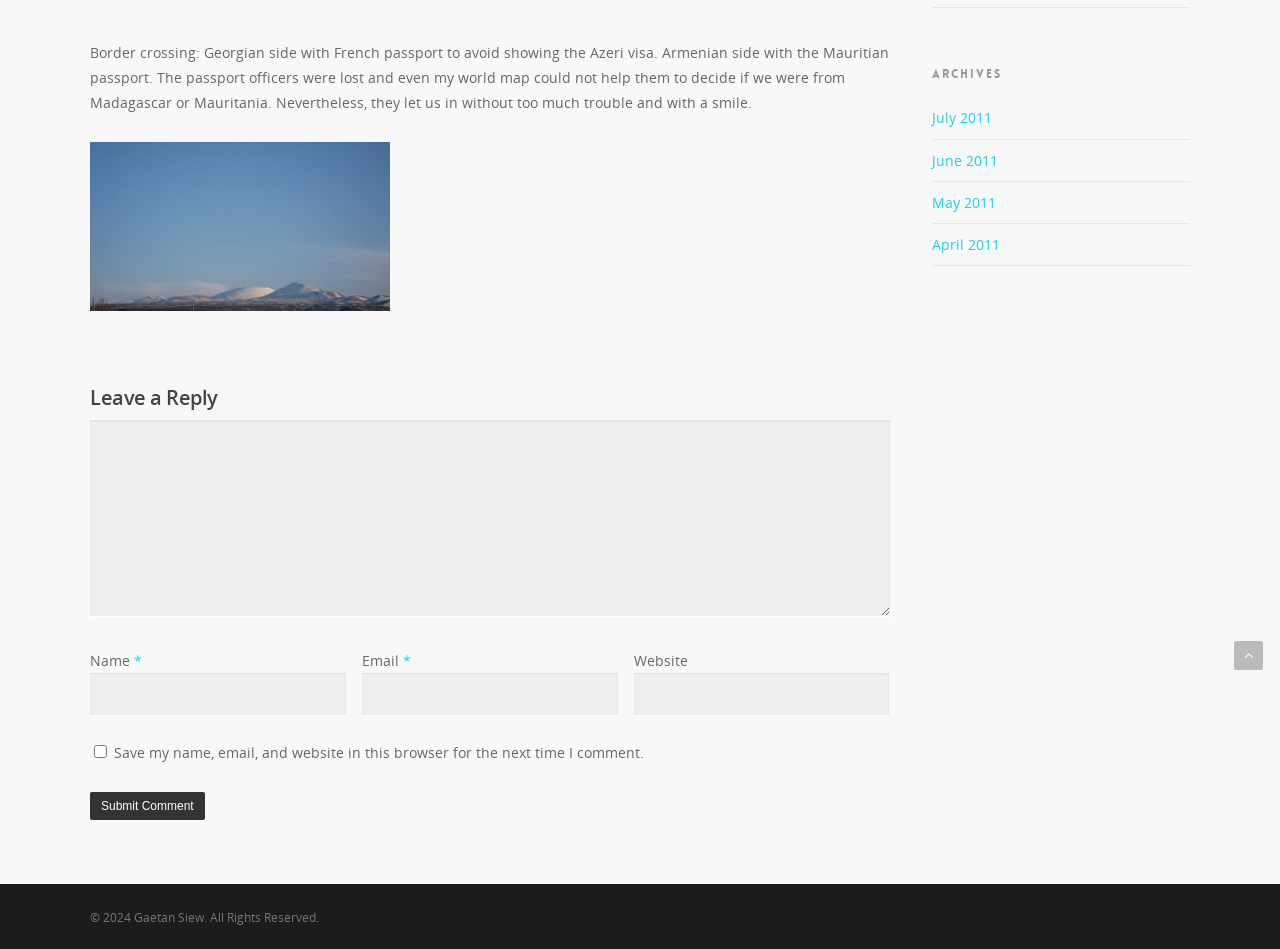Determine the bounding box for the described HTML element: "name="comment"". Ensure the coordinates are four float numbers between 0 and 1 in the format [left, top, right, bottom].

[0.07, 0.442, 0.695, 0.65]